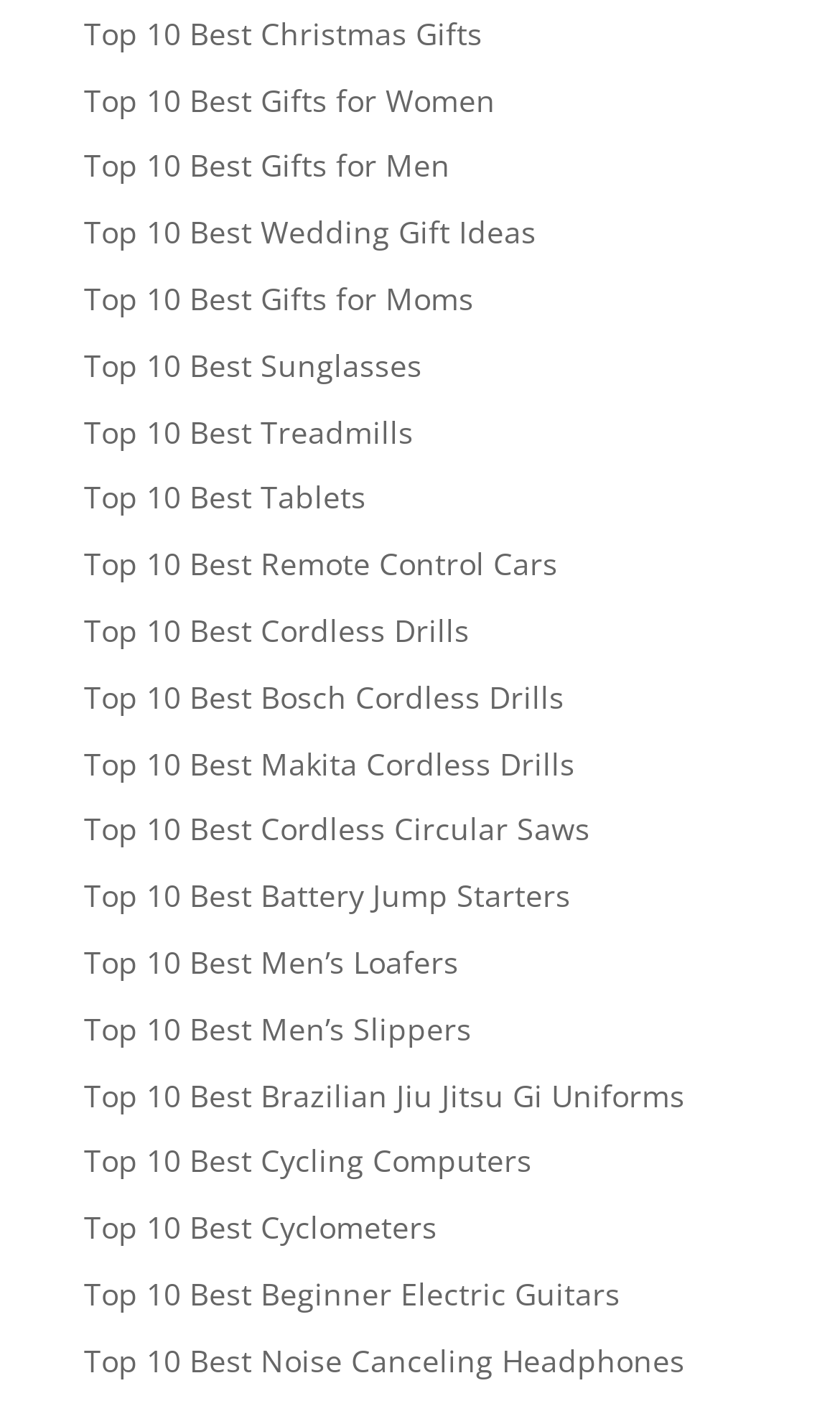Please answer the following question using a single word or phrase: 
What is the last product category listed?

Noise Canceling Headphones